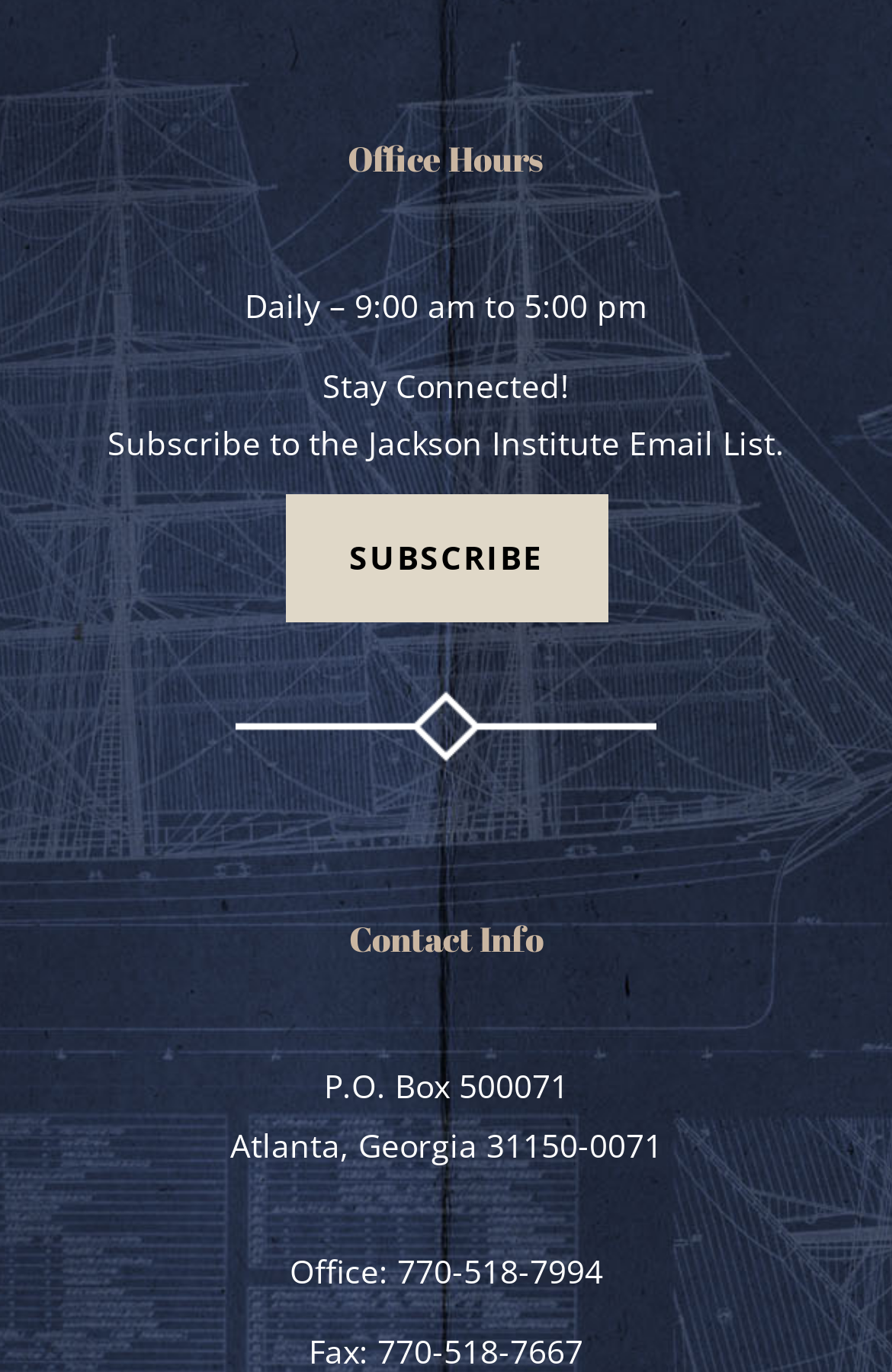Extract the bounding box coordinates for the described element: "Subscribe". The coordinates should be represented as four float numbers between 0 and 1: [left, top, right, bottom].

[0.319, 0.361, 0.681, 0.454]